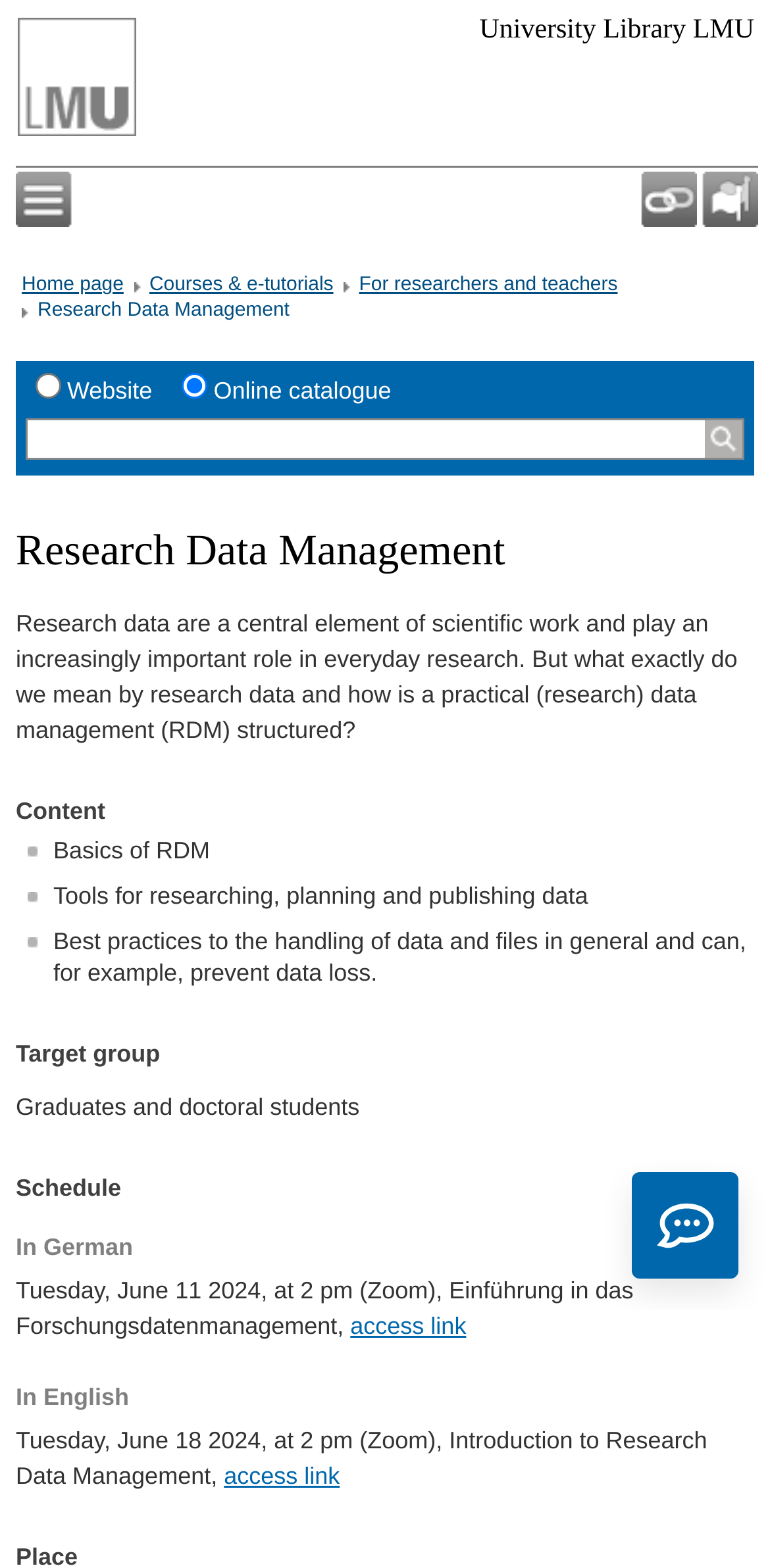Who is the target group for this webpage?
Using the image provided, answer with just one word or phrase.

Graduates and doctoral students